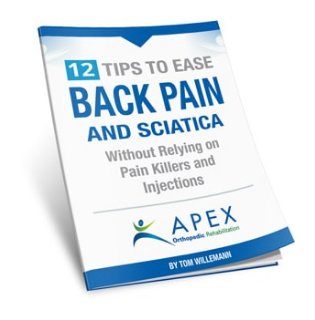What is the approach emphasized in the subtitle?
Please respond to the question thoroughly and include all relevant details.

The subtitle 'Without Relying on Pain Killers and Injections' suggests that the report emphasizes a natural approach to pain management, rather than relying on medication or injections.